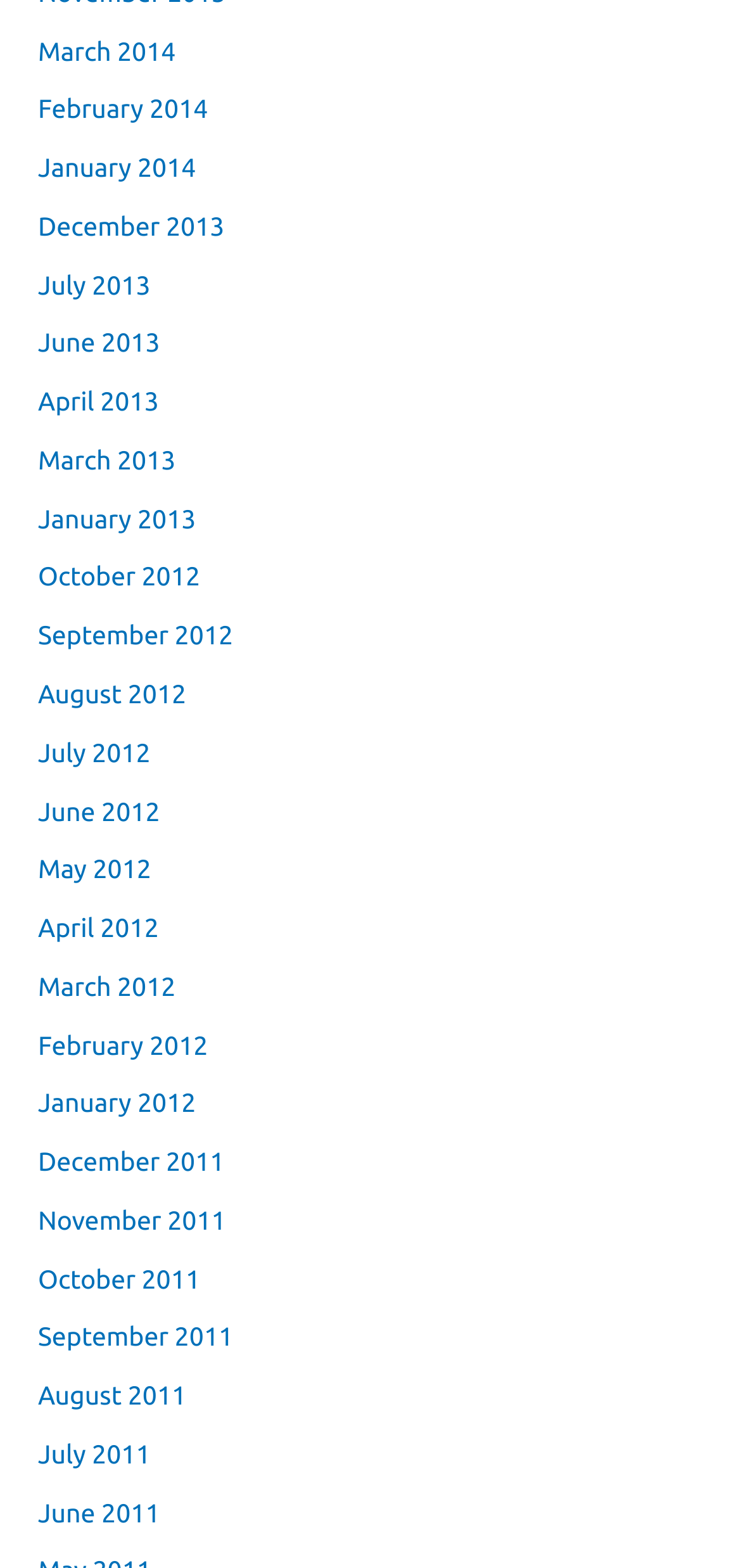Find the bounding box of the web element that fits this description: "March 2014".

[0.051, 0.023, 0.237, 0.042]